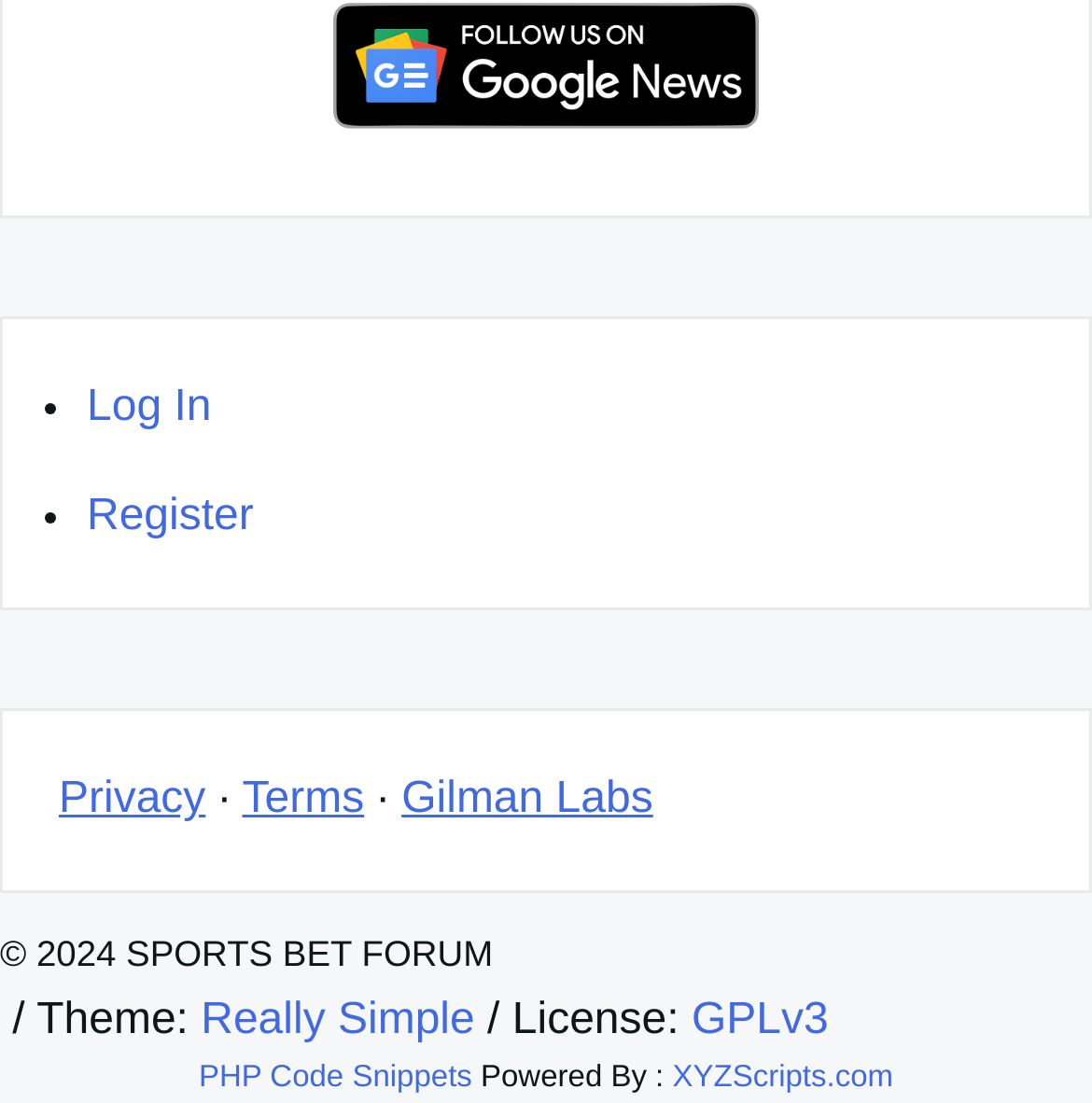Determine the bounding box coordinates for the area you should click to complete the following instruction: "Visit Gilman Labs".

[0.368, 0.703, 0.598, 0.747]